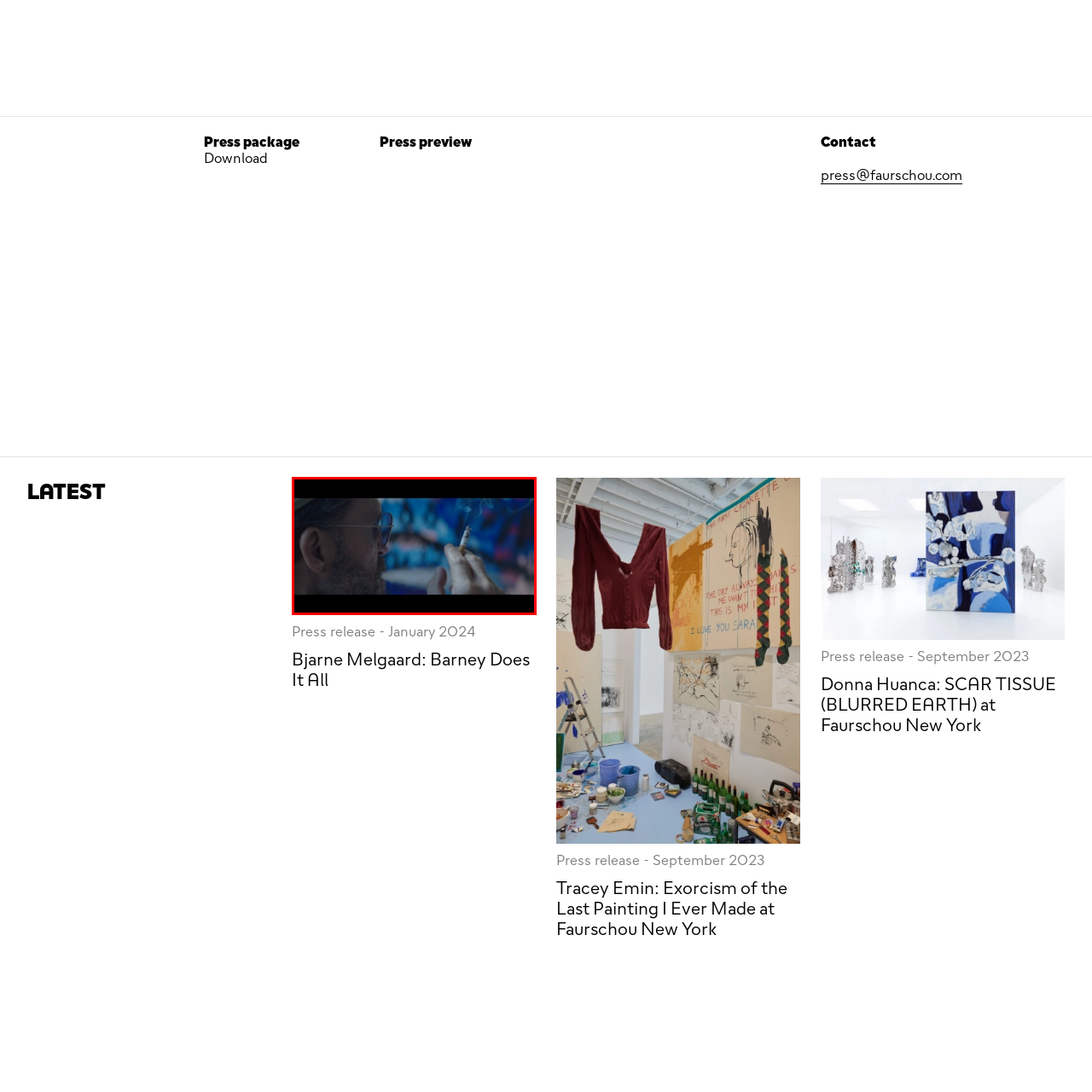What type of atmosphere is hinted at in the background?
Look closely at the image highlighted by the red bounding box and give a comprehensive answer to the question.

The abstract, colorful patterns in the background of the image hint at a creative or urban atmosphere, possibly an artistic environment, which is further supported by the connection to the press release for 'Bjarne Melgaard: Barney Does It All'.